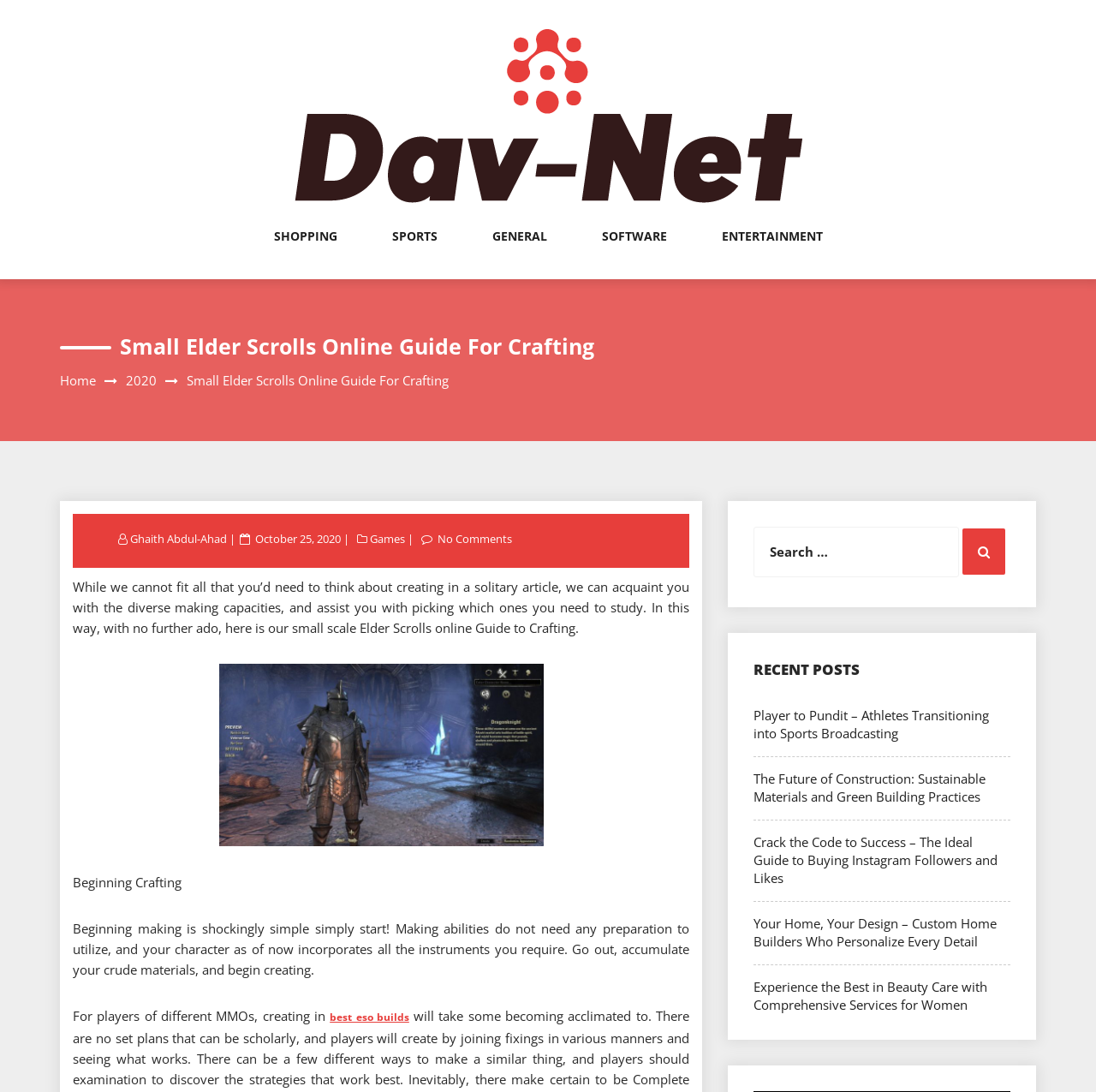Please identify the bounding box coordinates of the element that needs to be clicked to execute the following command: "Click on the SHOPPING link". Provide the bounding box using four float numbers between 0 and 1, formatted as [left, top, right, bottom].

[0.25, 0.209, 0.307, 0.256]